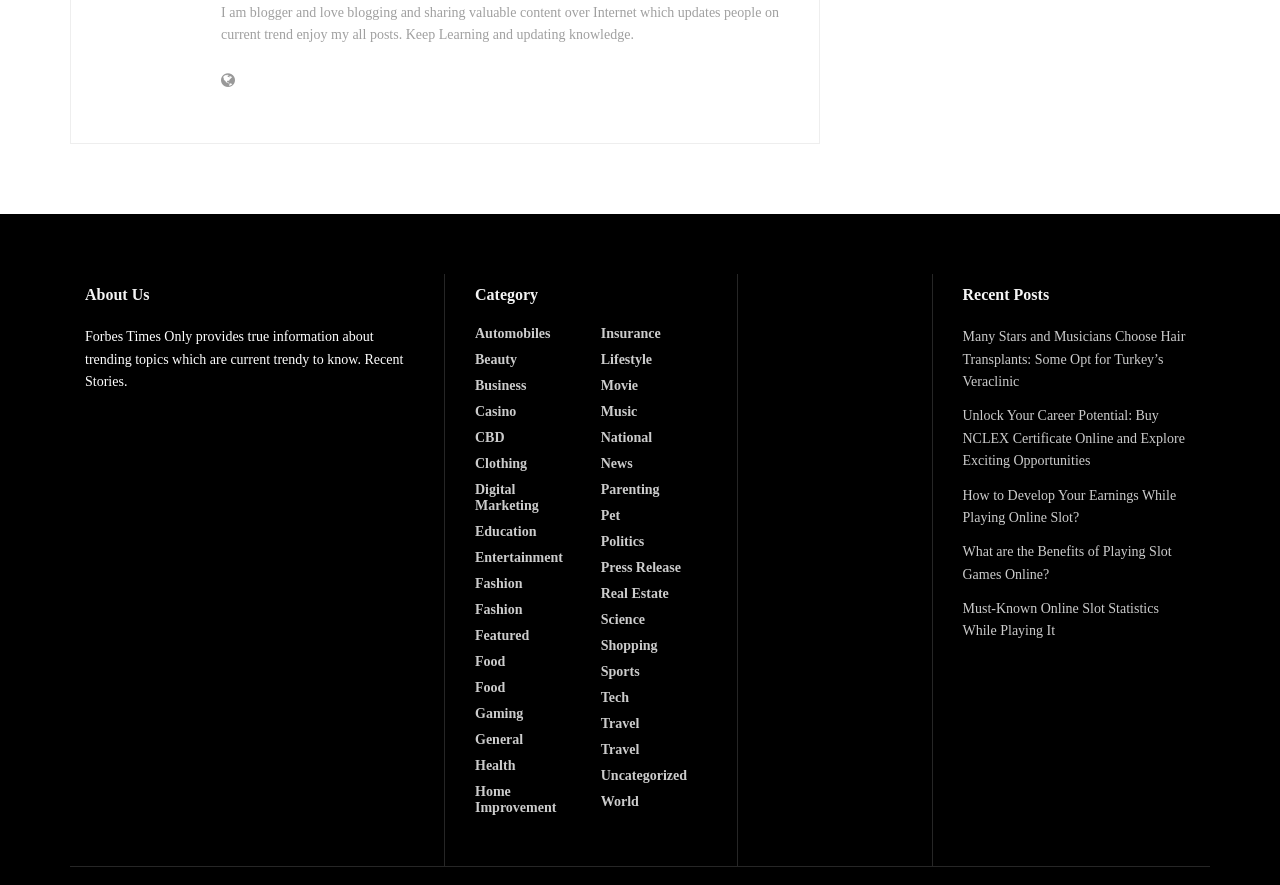Please determine the bounding box coordinates of the area that needs to be clicked to complete this task: 'Check the 'Recent Posts' section'. The coordinates must be four float numbers between 0 and 1, formatted as [left, top, right, bottom].

[0.752, 0.321, 0.934, 0.346]